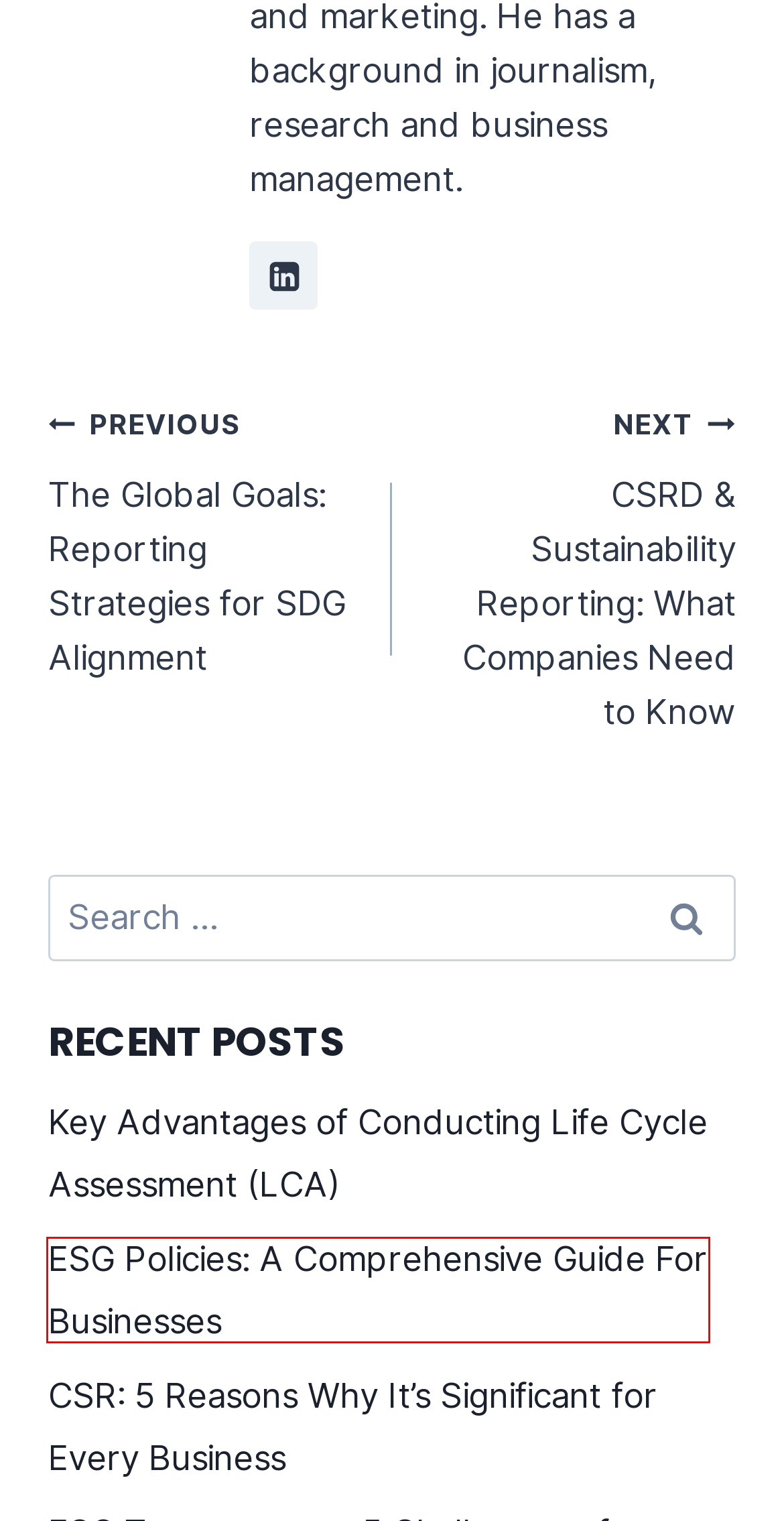Examine the screenshot of a webpage featuring a red bounding box and identify the best matching webpage description for the new page that results from clicking the element within the box. Here are the options:
A. Sustainability Reporting Archives - Askel
B. CSR: 5 Reasons Why It's Significant for Every Business - Askel
C. Terms and Conditions - Askel
D. CSRD & Sustainability Reporting: What Companies Need to Know - Askel
E. Key Advantages of Conducting Life Cycle Assessment (LCA) - Askel
F. The Global Goals: Reporting Strategies for SDG Alignment - Askel
G. Navigating CSRD and ESRS: Sustainability Reporting in EU - Askel
H. ESG Policies: A Comprehensive Guide For Businesses - Askel

H